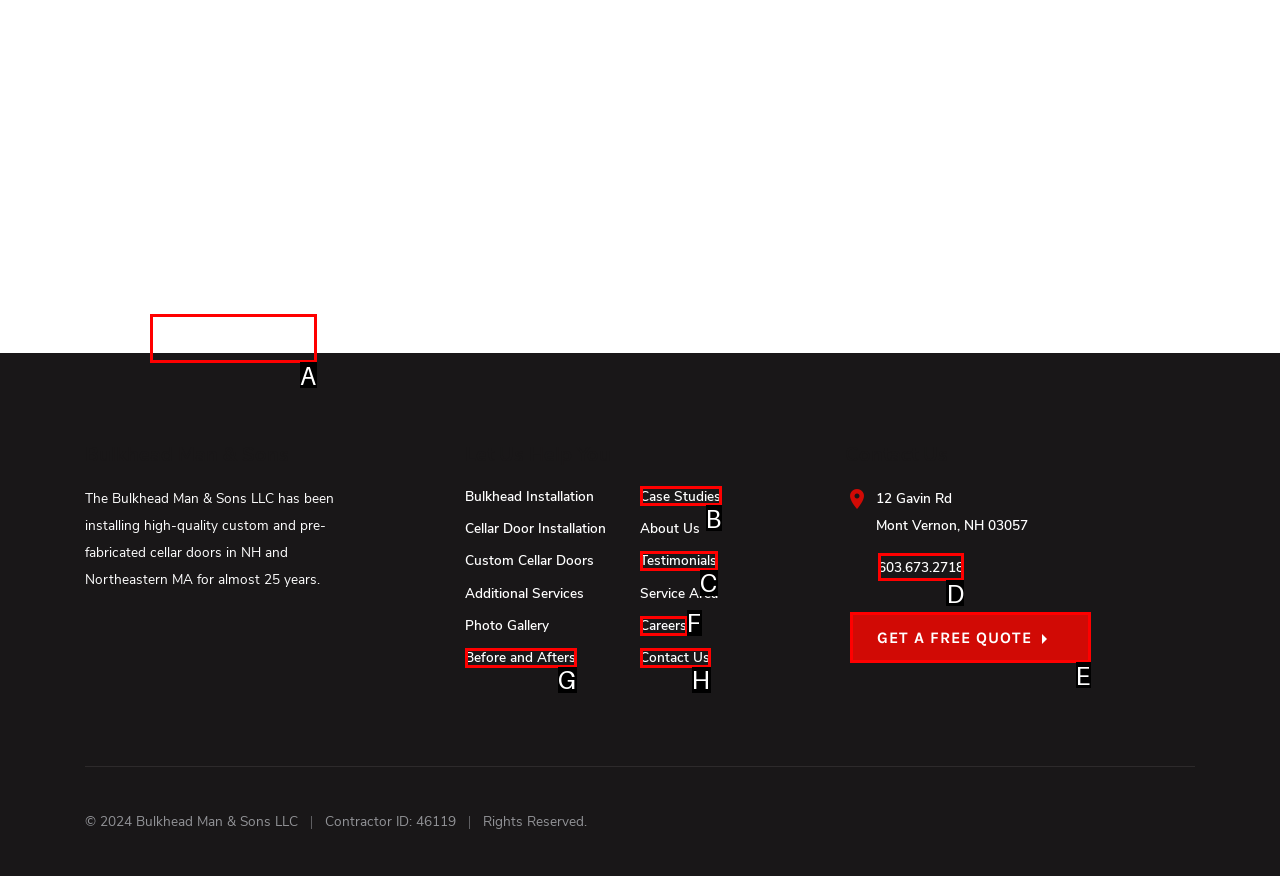From the given options, indicate the letter that corresponds to the action needed to complete this task: Call 603.673.2718. Respond with only the letter.

D